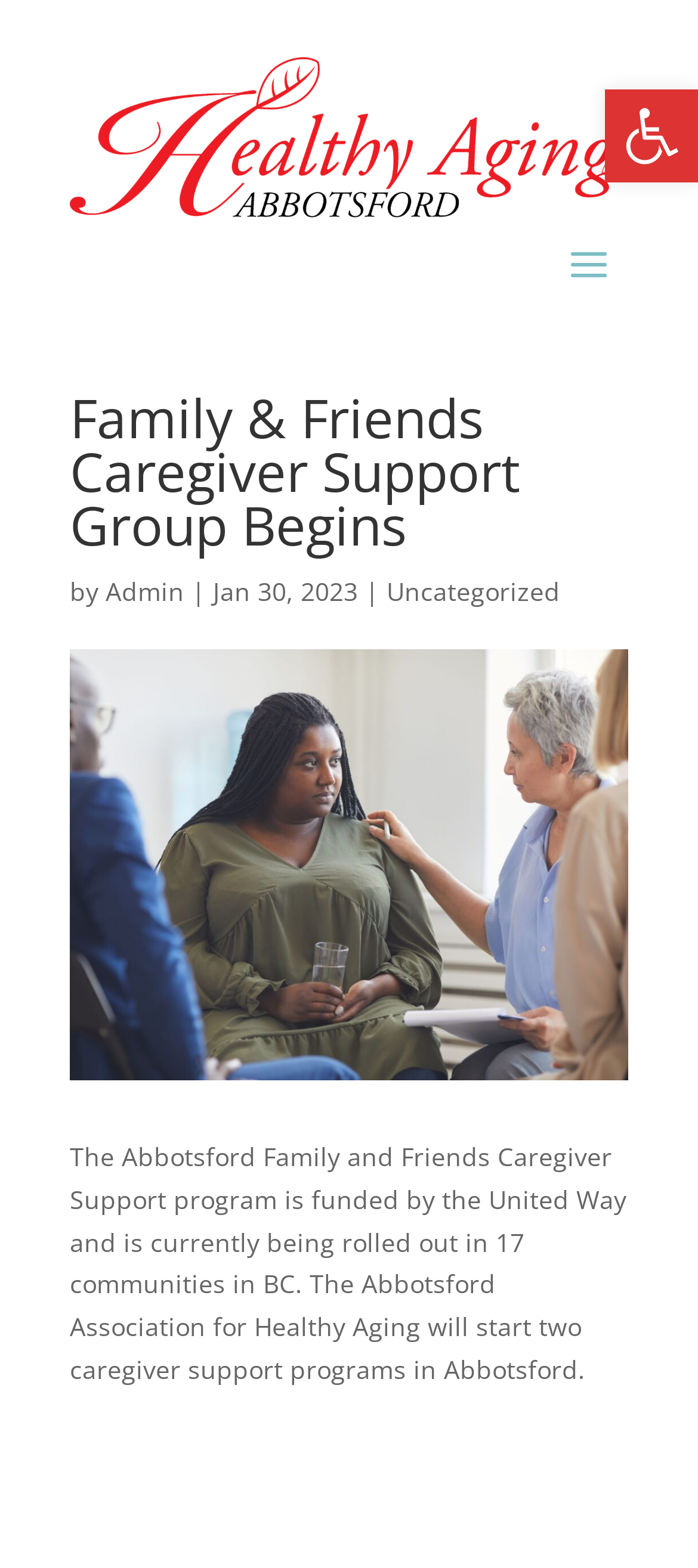Extract the primary headline from the webpage and present its text.

Family & Friends Caregiver Support Group Begins